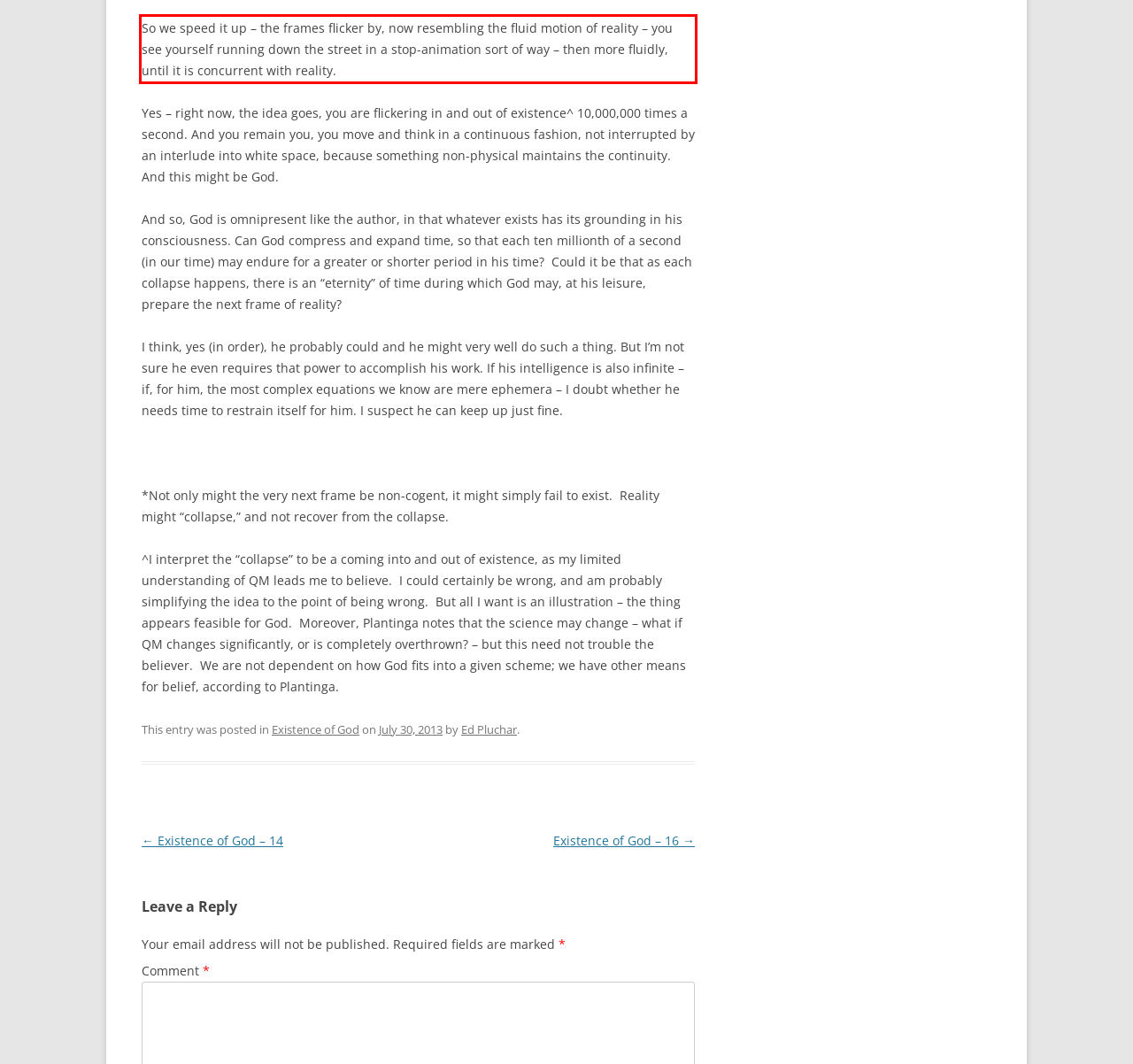Please look at the screenshot provided and find the red bounding box. Extract the text content contained within this bounding box.

So we speed it up – the frames flicker by, now resembling the fluid motion of reality – you see yourself running down the street in a stop-animation sort of way – then more fluidly, until it is concurrent with reality.